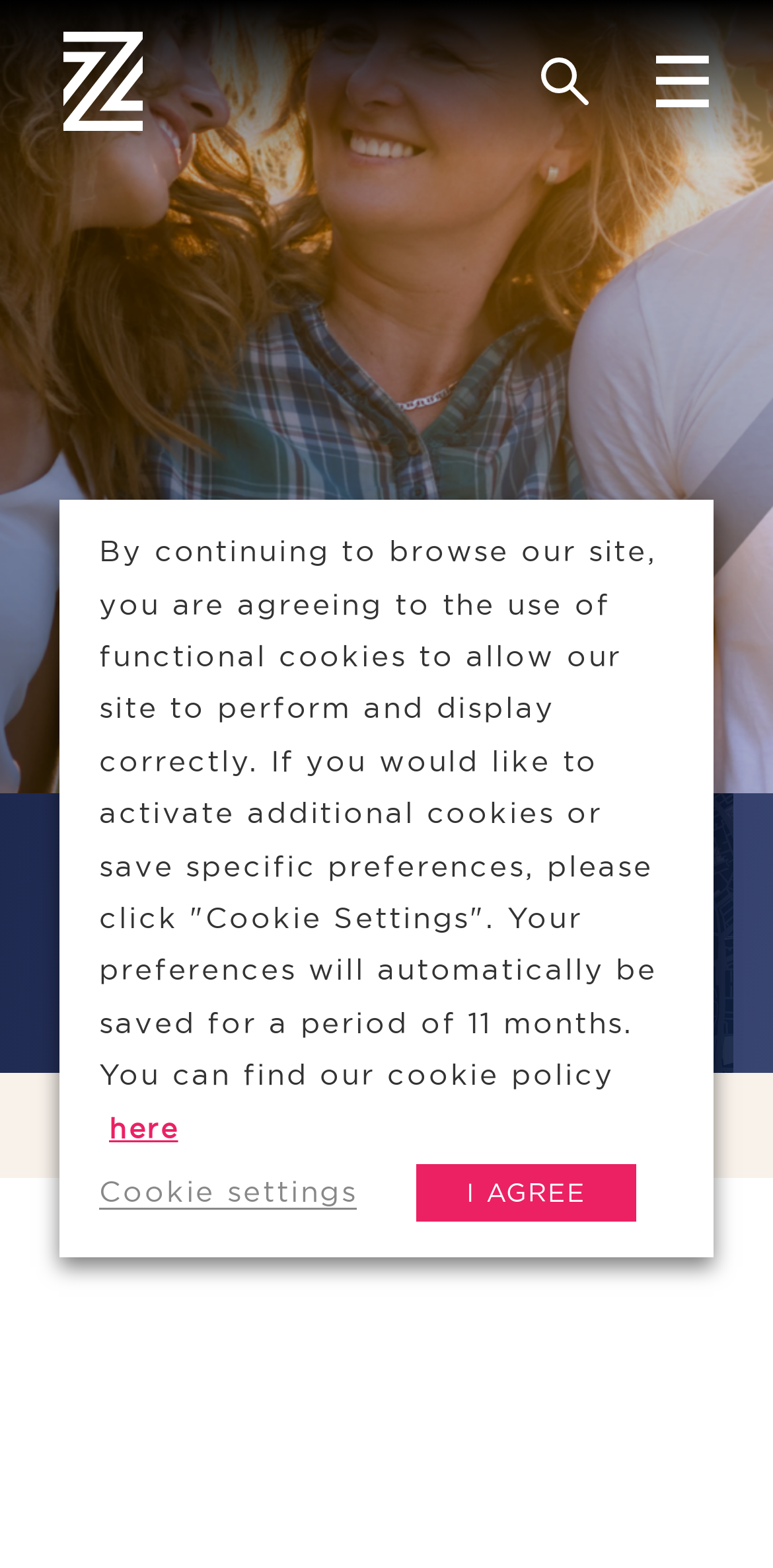For the given element description Insight Sign Up, determine the bounding box coordinates of the UI element. The coordinates should follow the format (top-left x, top-left y, bottom-right x, bottom-right y) and be within the range of 0 to 1.

[0.365, 0.704, 0.635, 0.731]